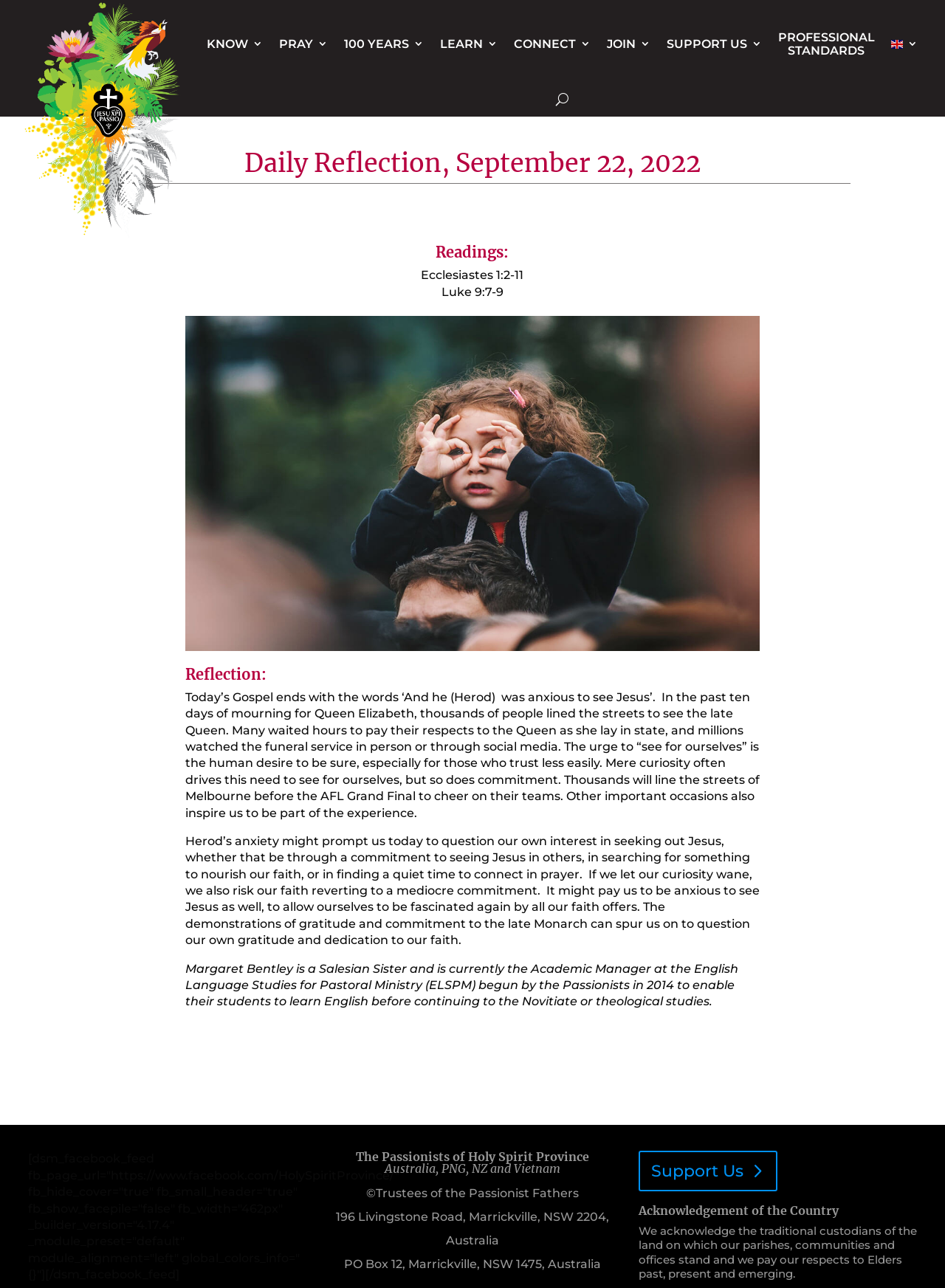What is the title of the daily reflection?
Using the image as a reference, deliver a detailed and thorough answer to the question.

The title of the daily reflection can be found in the heading element with the text 'Daily Reflection, September 22, 2022' which is located at the top of the webpage.